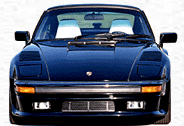Describe in detail everything you see in the image.

This image features a sleek black Porsche, characterized by its distinct styling which appears to resemble a modified 911 variant known as a "slantnose." The vehicle exudes an air of sophistication and performance, showcasing signature Porsche features such as round headlights and an iconic front grille. Notable modifications enhance its sporty appearance, setting it apart as a unique example of automotive customization. The accompanying text notes that this specific car underwent modifications for the owner of Bretz Porsche-Audi of Palm Desert, further emphasizing its bespoke craftsmanship. Enjoying a legacy of excellence, this vehicle represents Einmalig's commitment to high-quality Porsche restoration and customization.